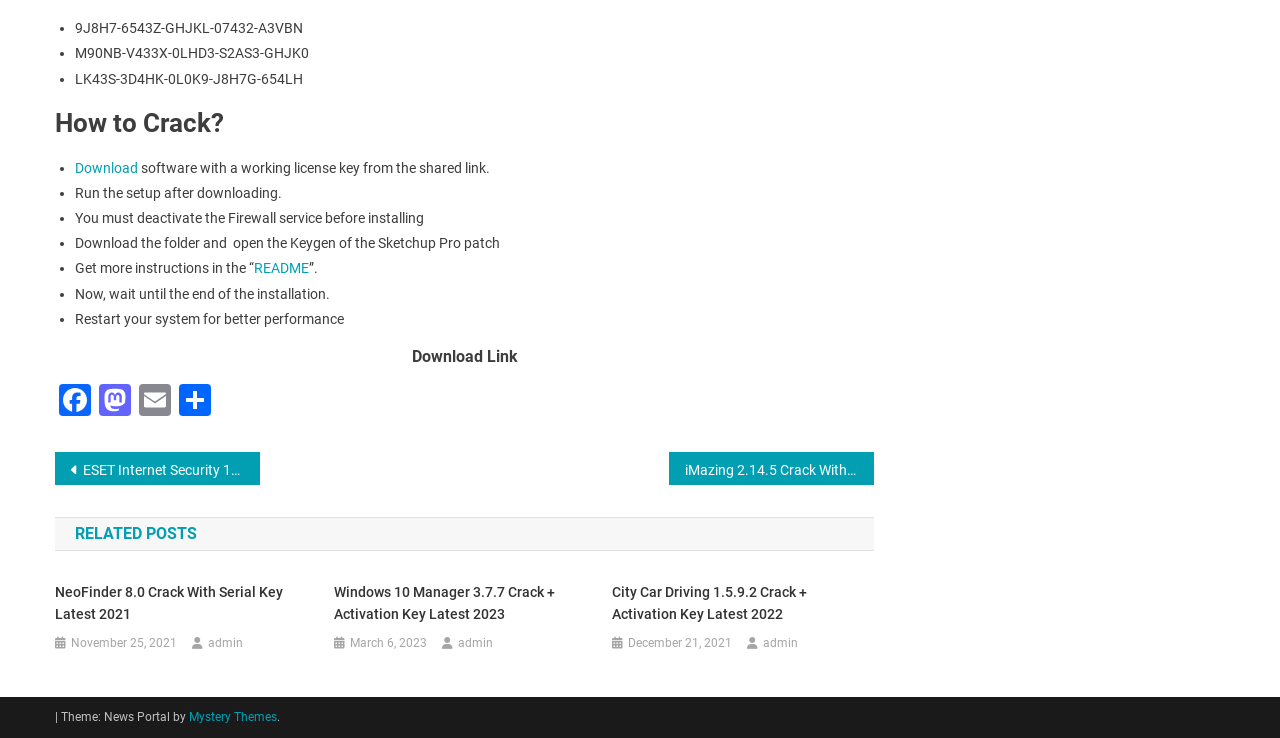Determine the bounding box coordinates of the clickable area required to perform the following instruction: "Get more instructions in the README". The coordinates should be represented as four float numbers between 0 and 1: [left, top, right, bottom].

[0.198, 0.353, 0.241, 0.374]